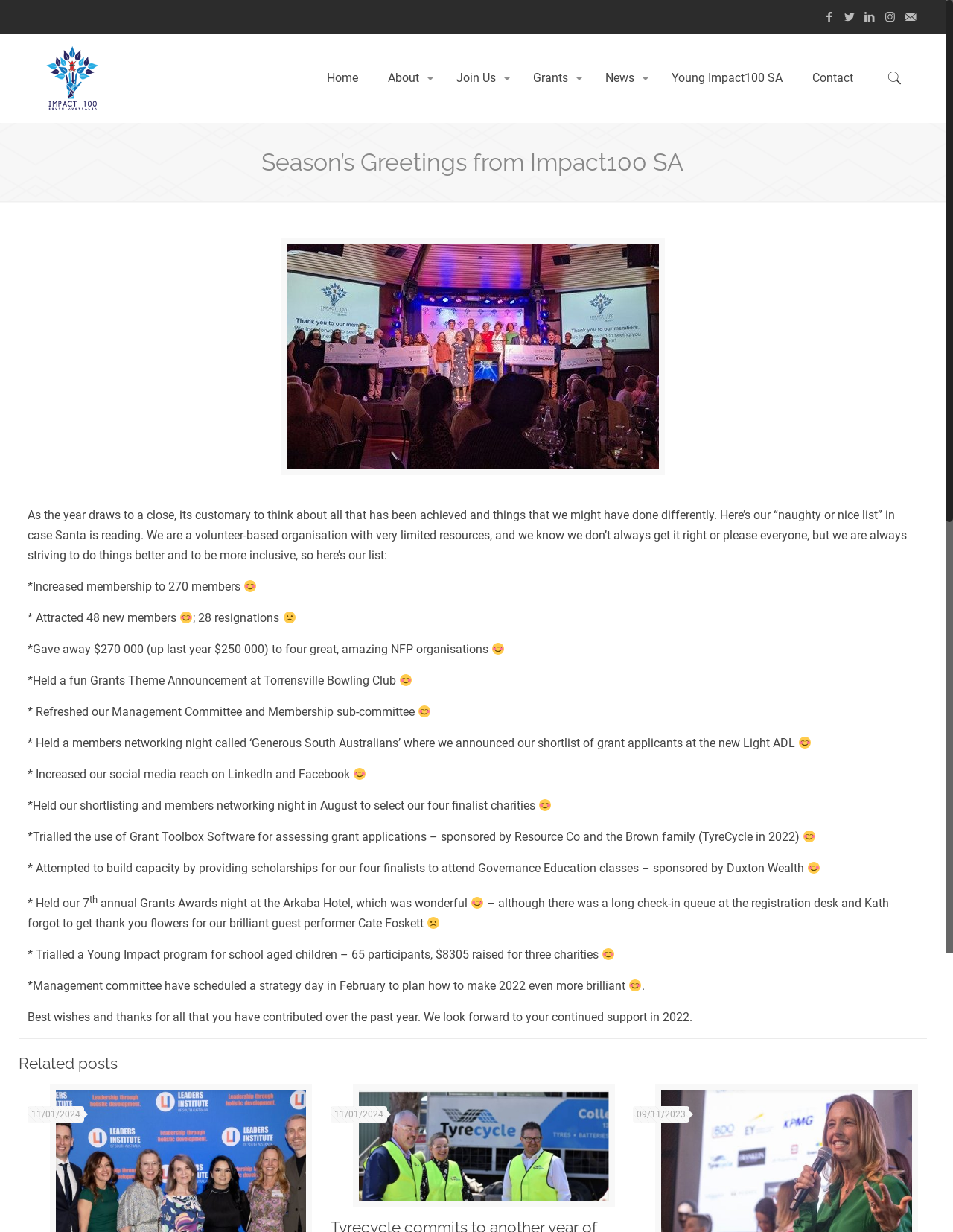Determine the bounding box coordinates of the clickable region to follow the instruction: "Click the Home link".

[0.327, 0.027, 0.391, 0.1]